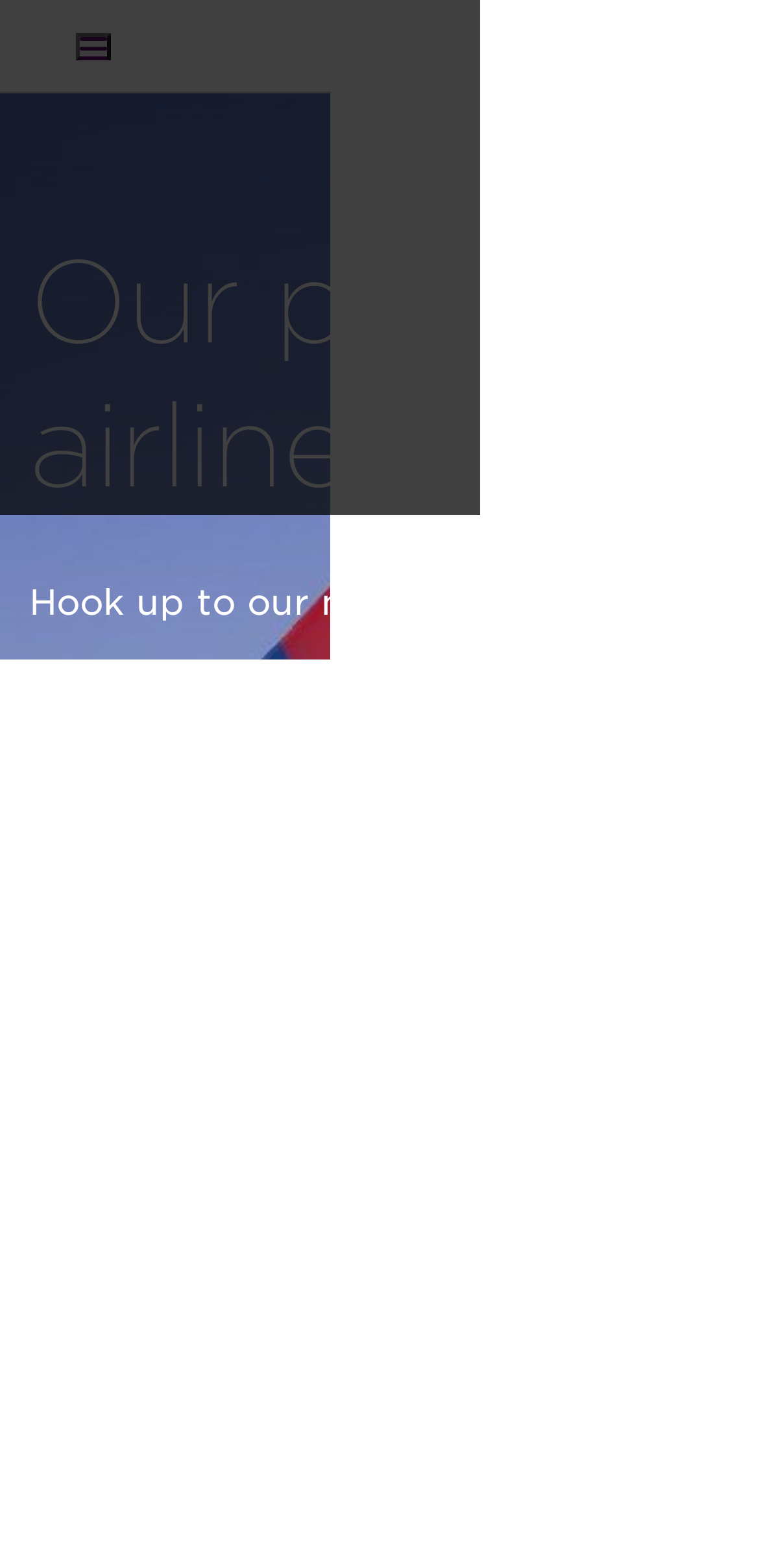Determine the main heading text of the webpage.

Our partner airlines